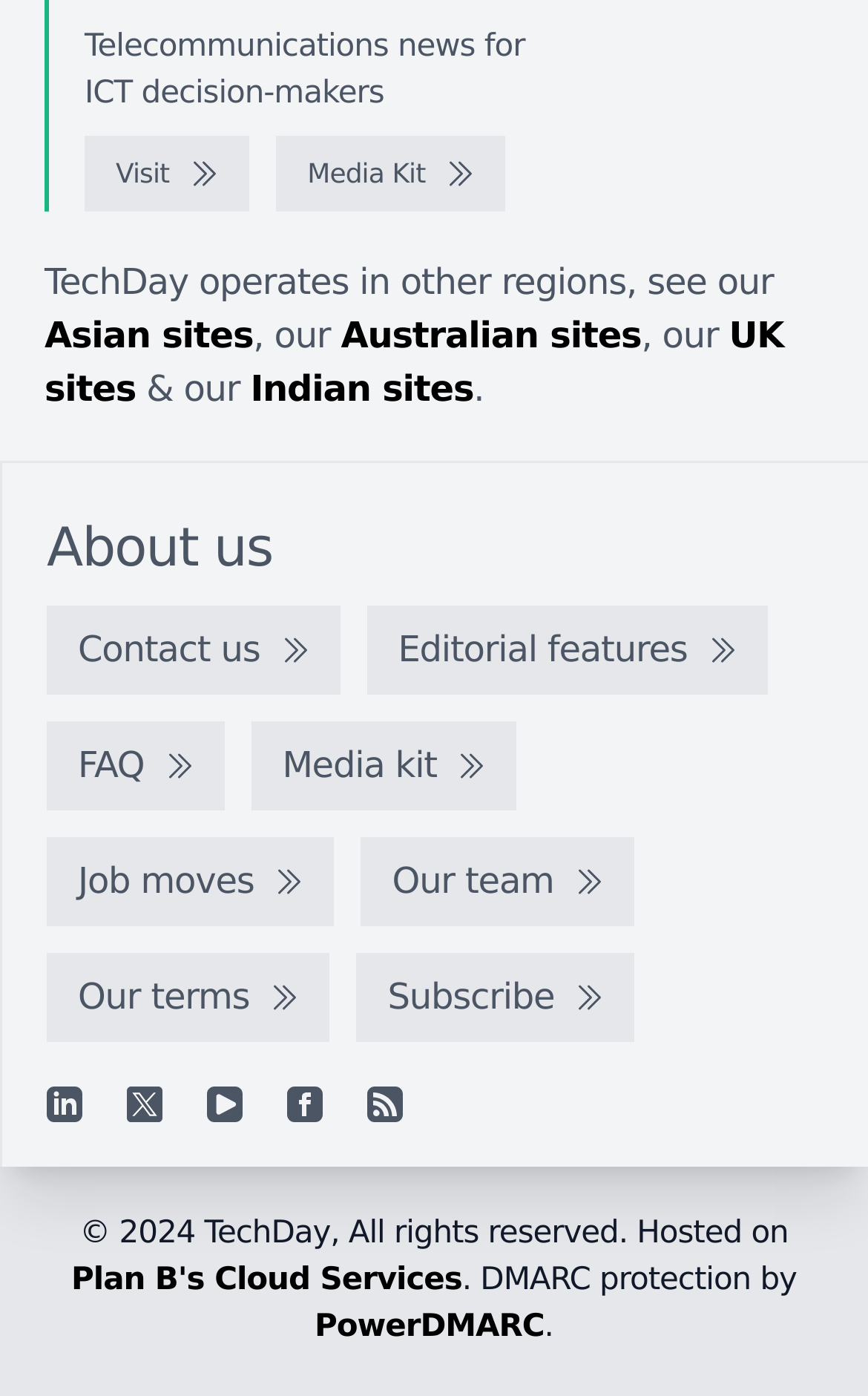What is the main topic of this website?
Answer briefly with a single word or phrase based on the image.

Telecommunications news